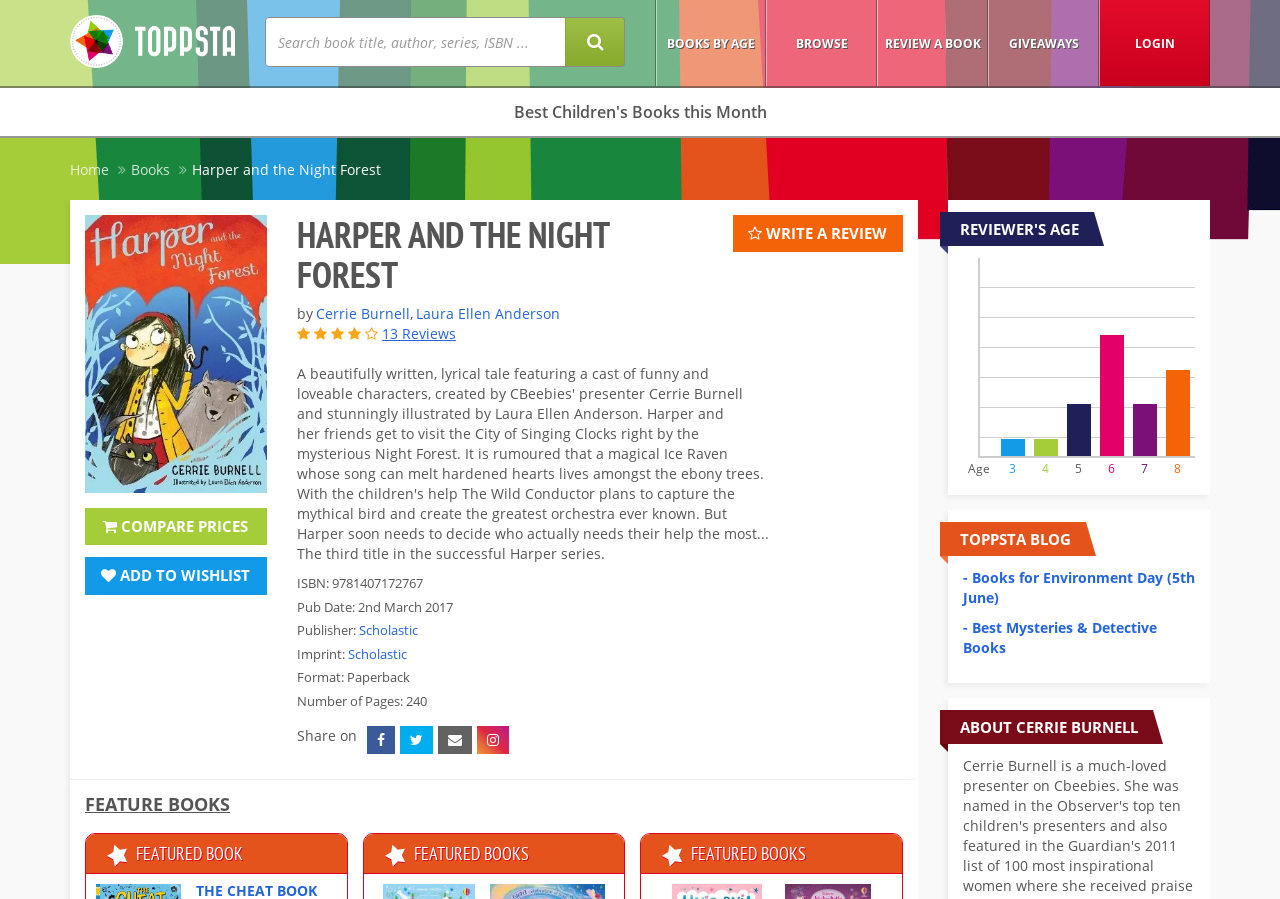Show me the bounding box coordinates of the clickable region to achieve the task as per the instruction: "Search for a book".

[0.207, 0.019, 0.442, 0.075]